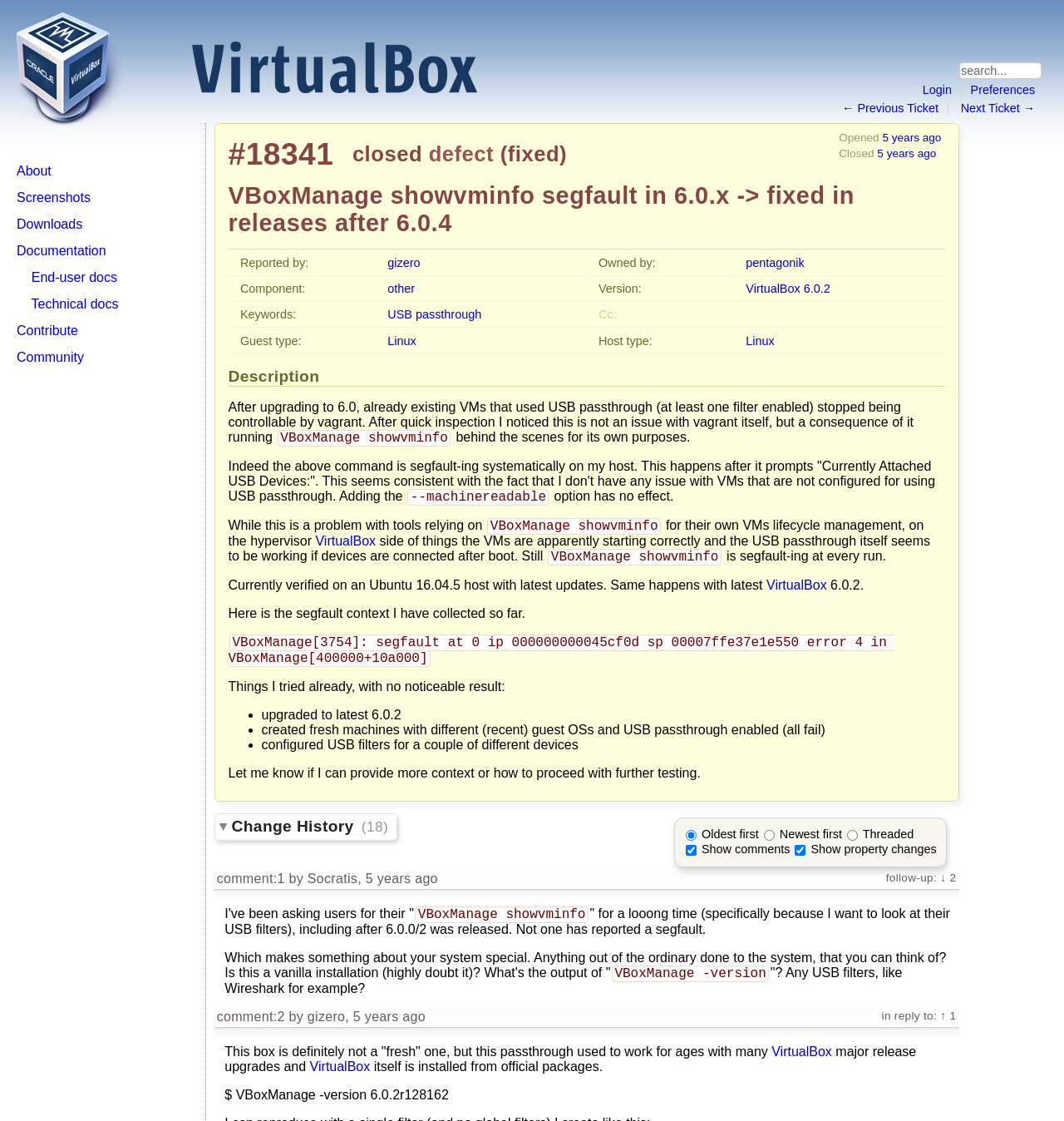Consider the image and give a detailed and elaborate answer to the question: 
What is the issue with VBoxManage showvminfo command?

According to the description, the issue with the VBoxManage showvminfo command is that it is segfaulting, which means it is crashing or terminating abnormally.